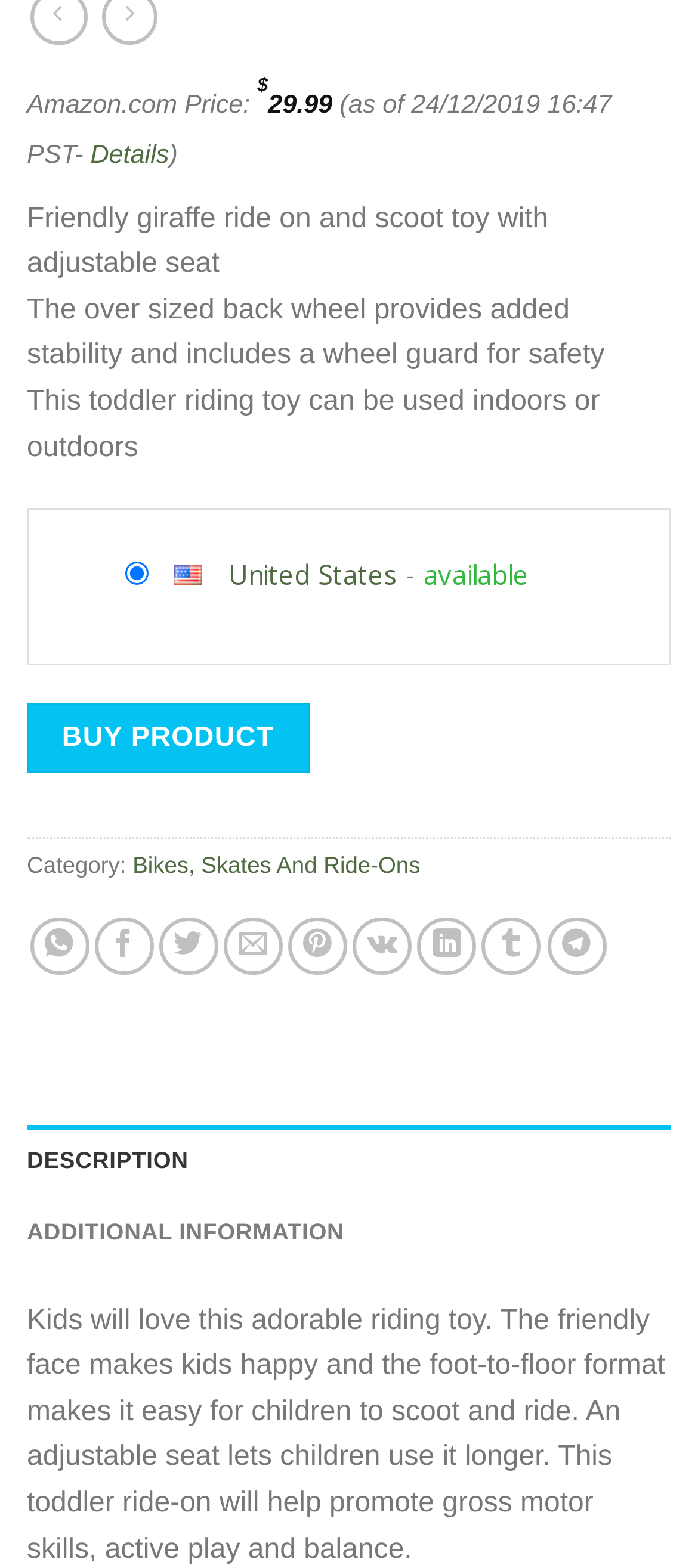Specify the bounding box coordinates for the region that must be clicked to perform the given instruction: "Contact via 'info@wvcag.org'".

None